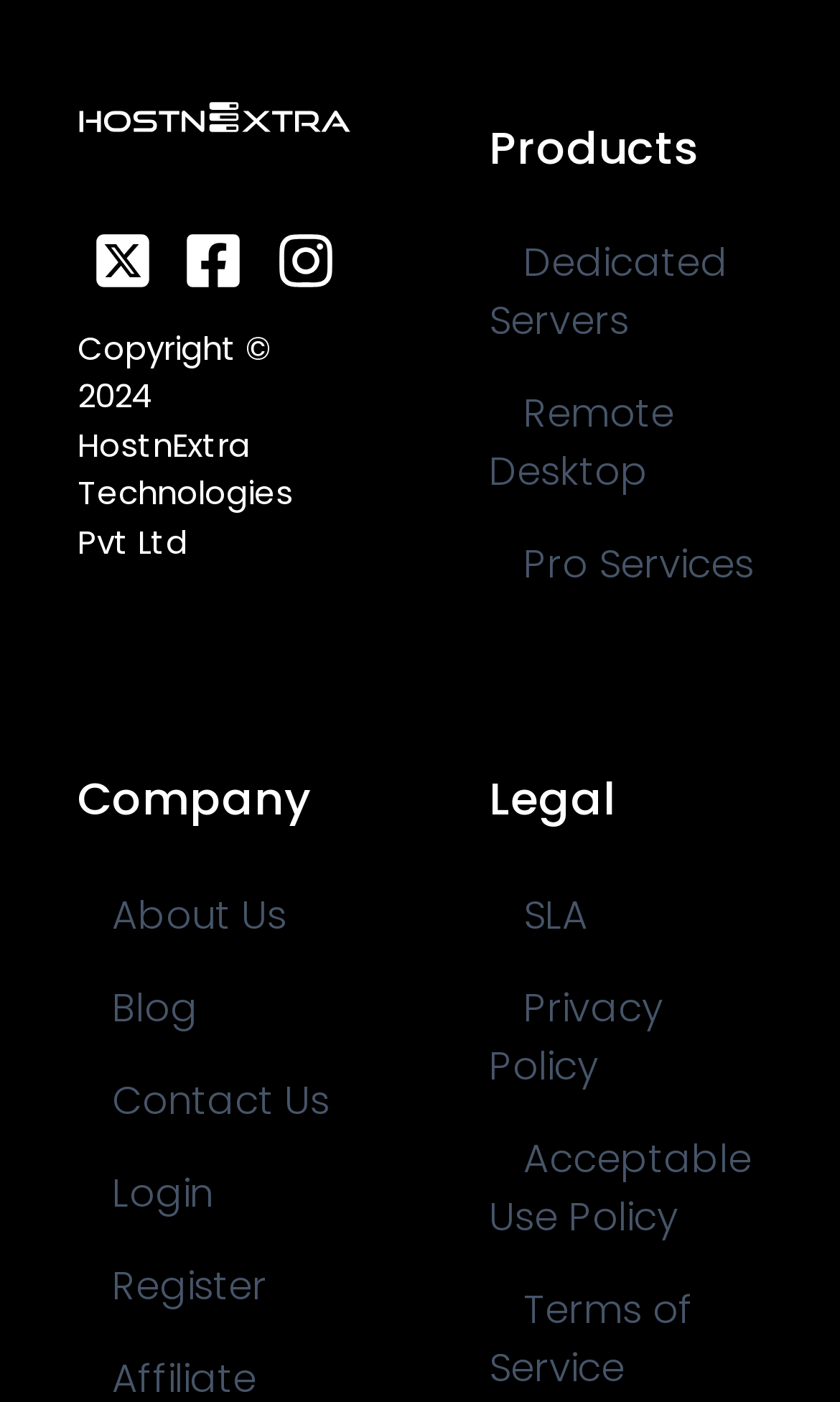Please respond to the question with a concise word or phrase:
What is the copyright year mentioned?

2024